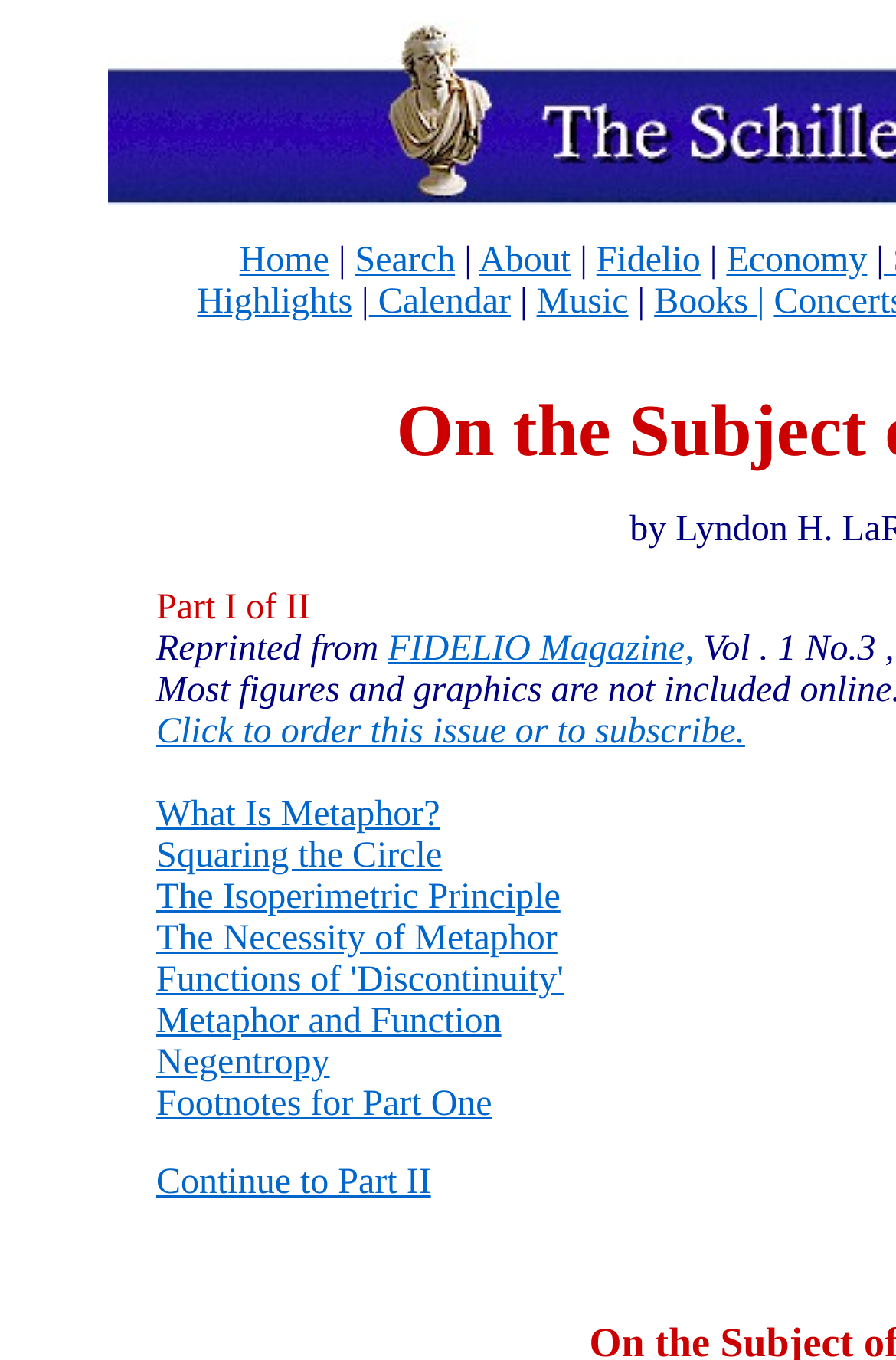Give a full account of the webpage's elements and their arrangement.

The webpage is about the Schiller Institute, specifically featuring an article titled "On the Subject of Metaphor" by Lyndon H. LaRouche. 

At the top, there are several navigation links, including "Home", "Search", "About", "Fidelio", and "Economy", aligned horizontally across the page. Below these links, there are additional navigation links, such as "Highlights", "Calendar", "Music", and "Books", also arranged horizontally.

The main content of the page is divided into two sections. The left section contains a series of links, each with a descriptive title, such as "What Is Metaphor?", "Squaring the Circle", and "The Necessity of Metaphor". These links are stacked vertically, taking up most of the left side of the page.

On the right side of the page, there is a single link, "FIDELIO Magazine", with a call-to-action to order or subscribe. Below this link, there is a brief description or summary of the article, which is not explicitly stated.

Throughout the page, there are no images, but the layout is organized with a focus on navigation and content presentation.